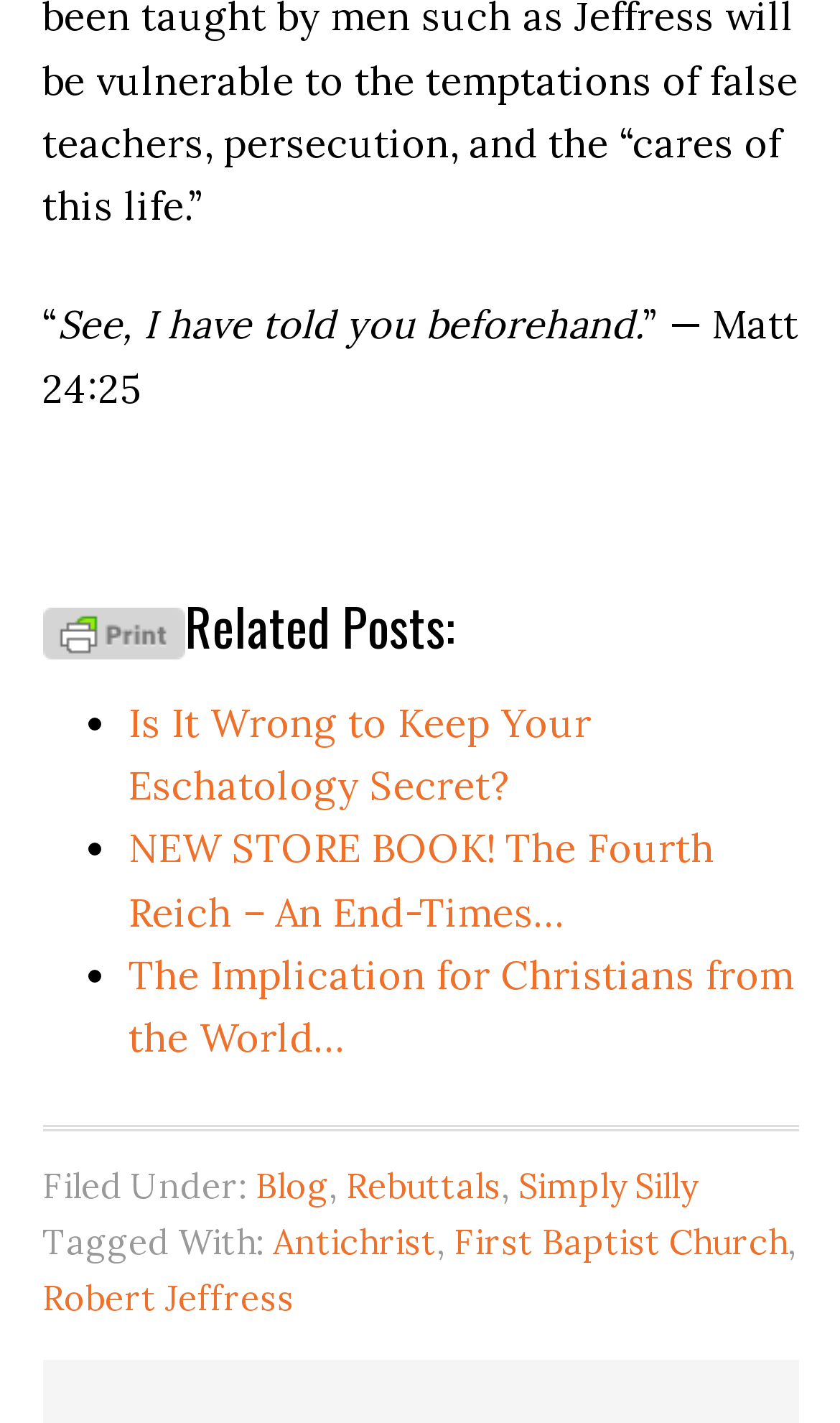Find the bounding box coordinates of the clickable region needed to perform the following instruction: "Click the expand button". The coordinates should be provided as four float numbers between 0 and 1, i.e., [left, top, right, bottom].

None